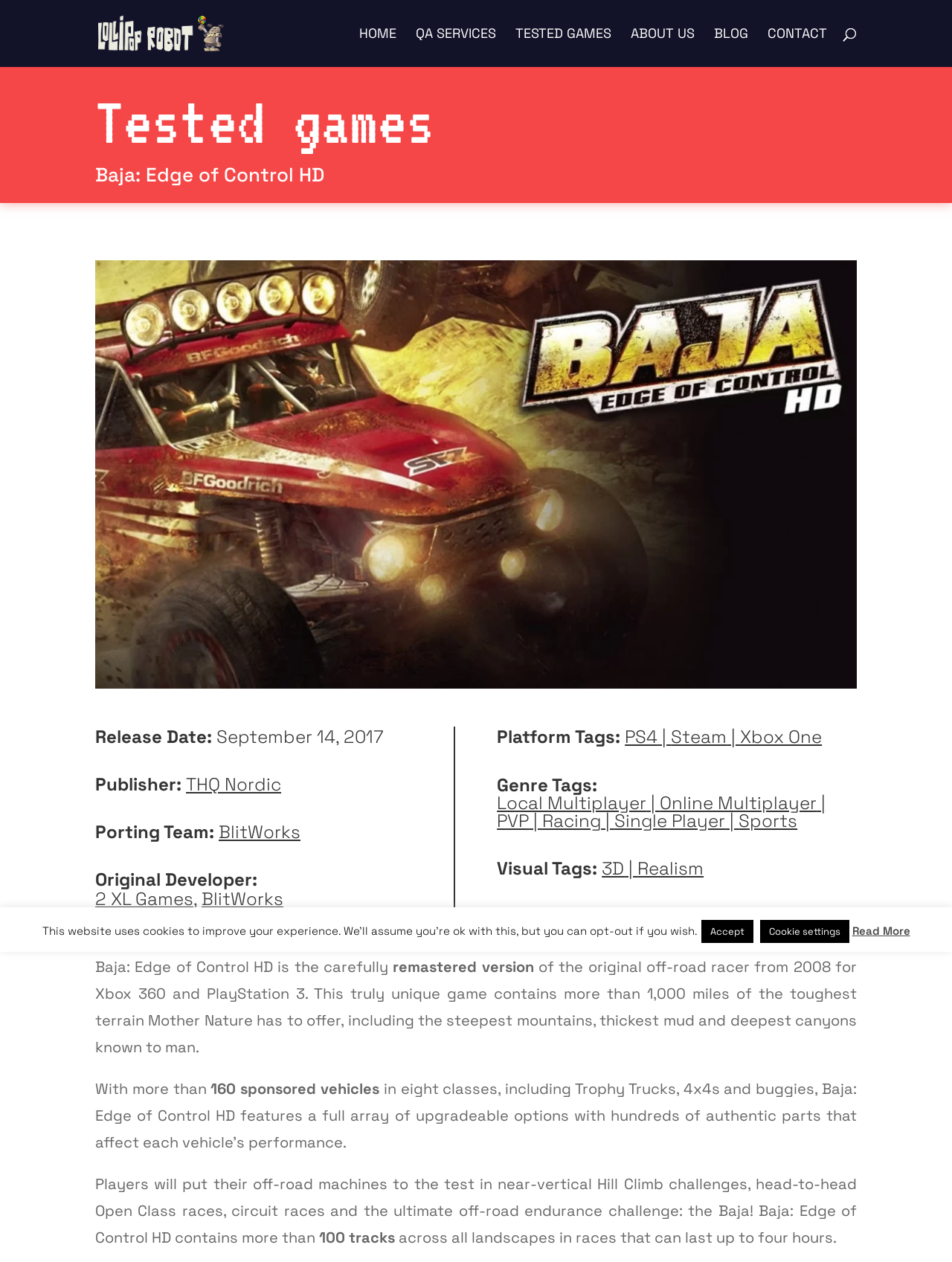Bounding box coordinates should be provided in the format (top-left x, top-left y, bottom-right x, bottom-right y) with all values between 0 and 1. Identify the bounding box for this UI element: Steam

[0.705, 0.575, 0.763, 0.593]